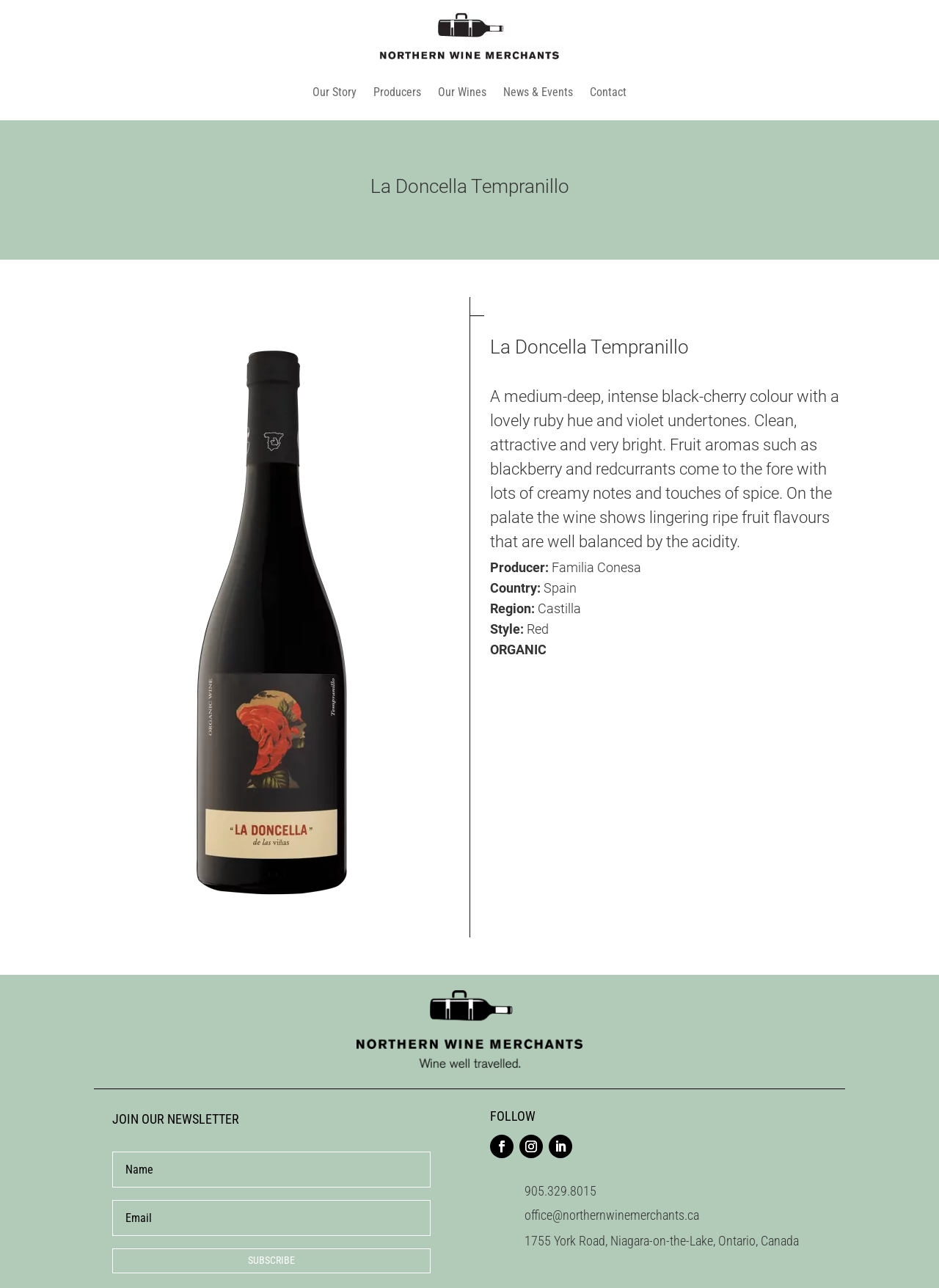Provide your answer in one word or a succinct phrase for the question: 
What is the name of the wine?

La Doncella Tempranillo